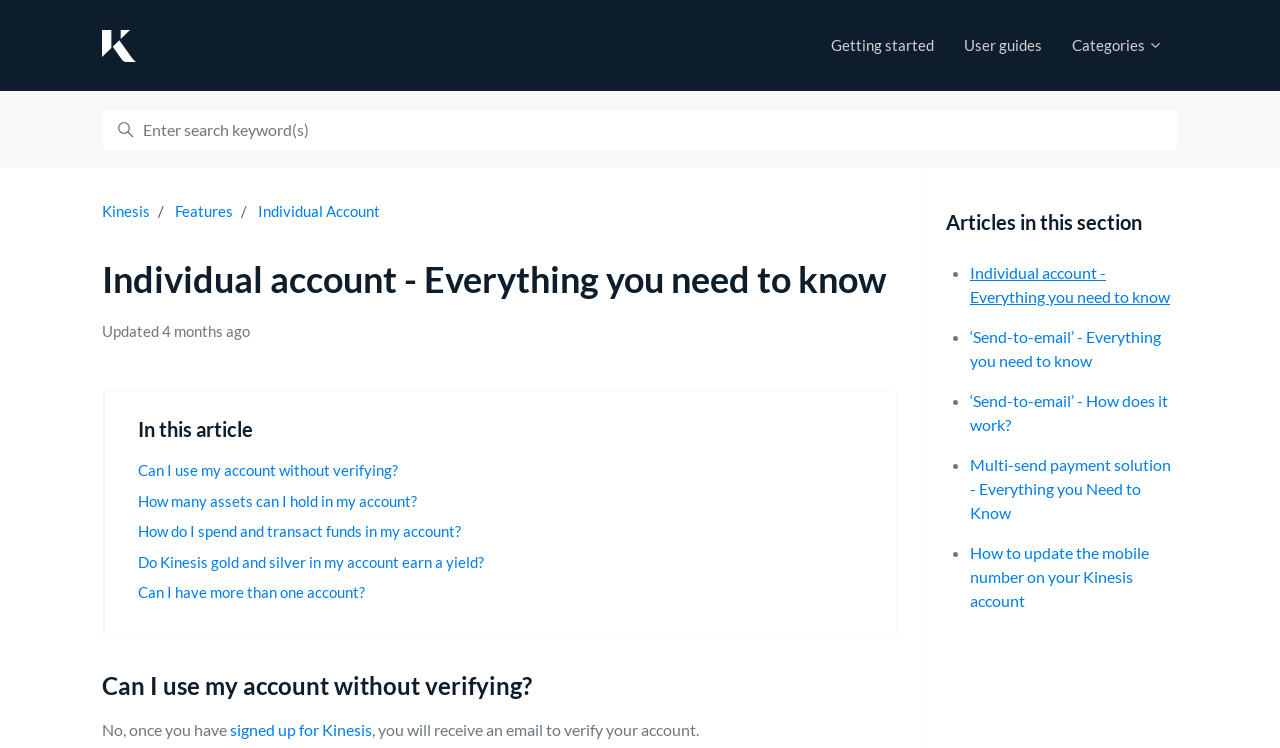Pinpoint the bounding box coordinates of the area that must be clicked to complete this instruction: "Click on Getting started".

[0.638, 0.036, 0.741, 0.086]